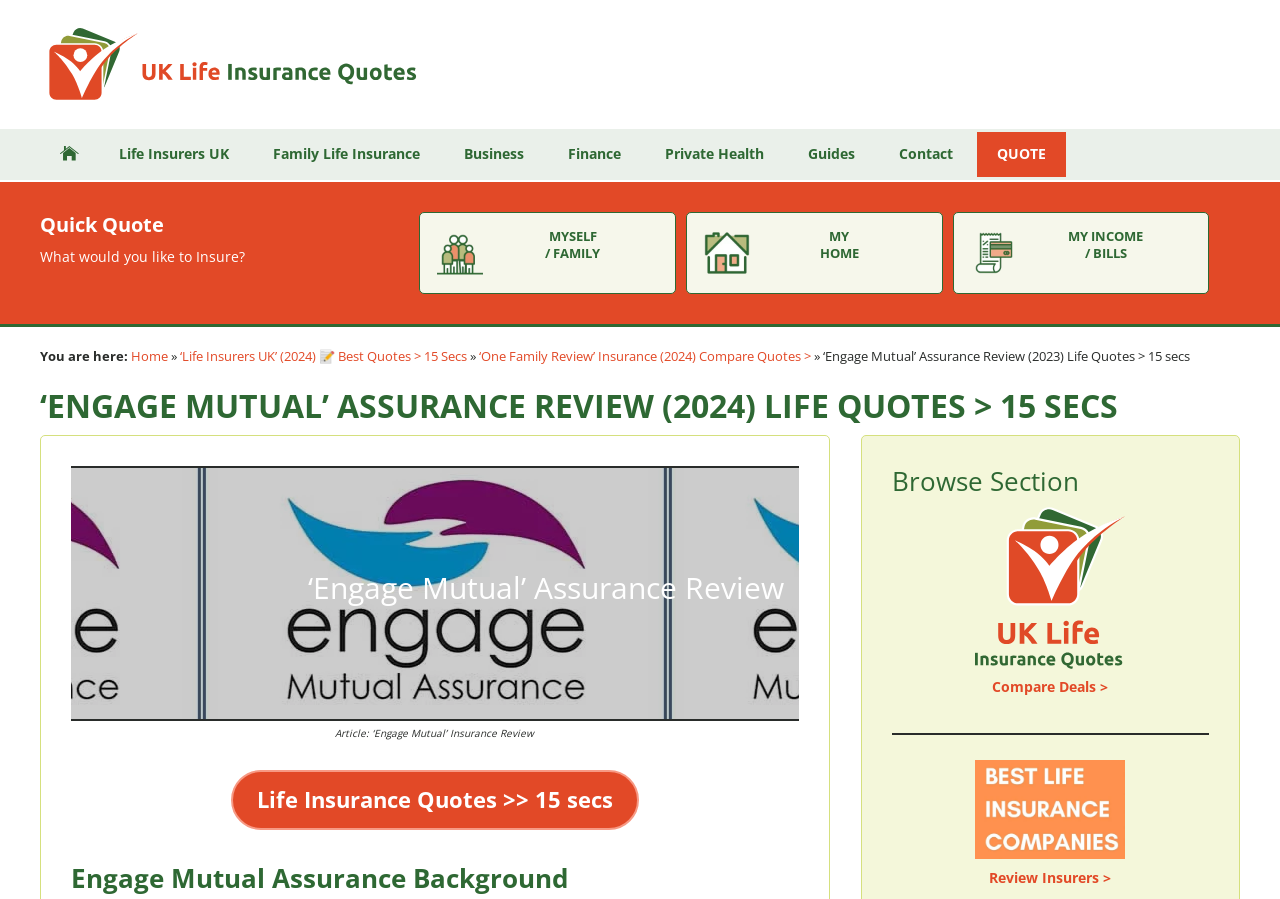Locate the bounding box coordinates of the UI element described by: "Family Life Insurance". The bounding box coordinates should consist of four float numbers between 0 and 1, i.e., [left, top, right, bottom].

[0.197, 0.147, 0.344, 0.197]